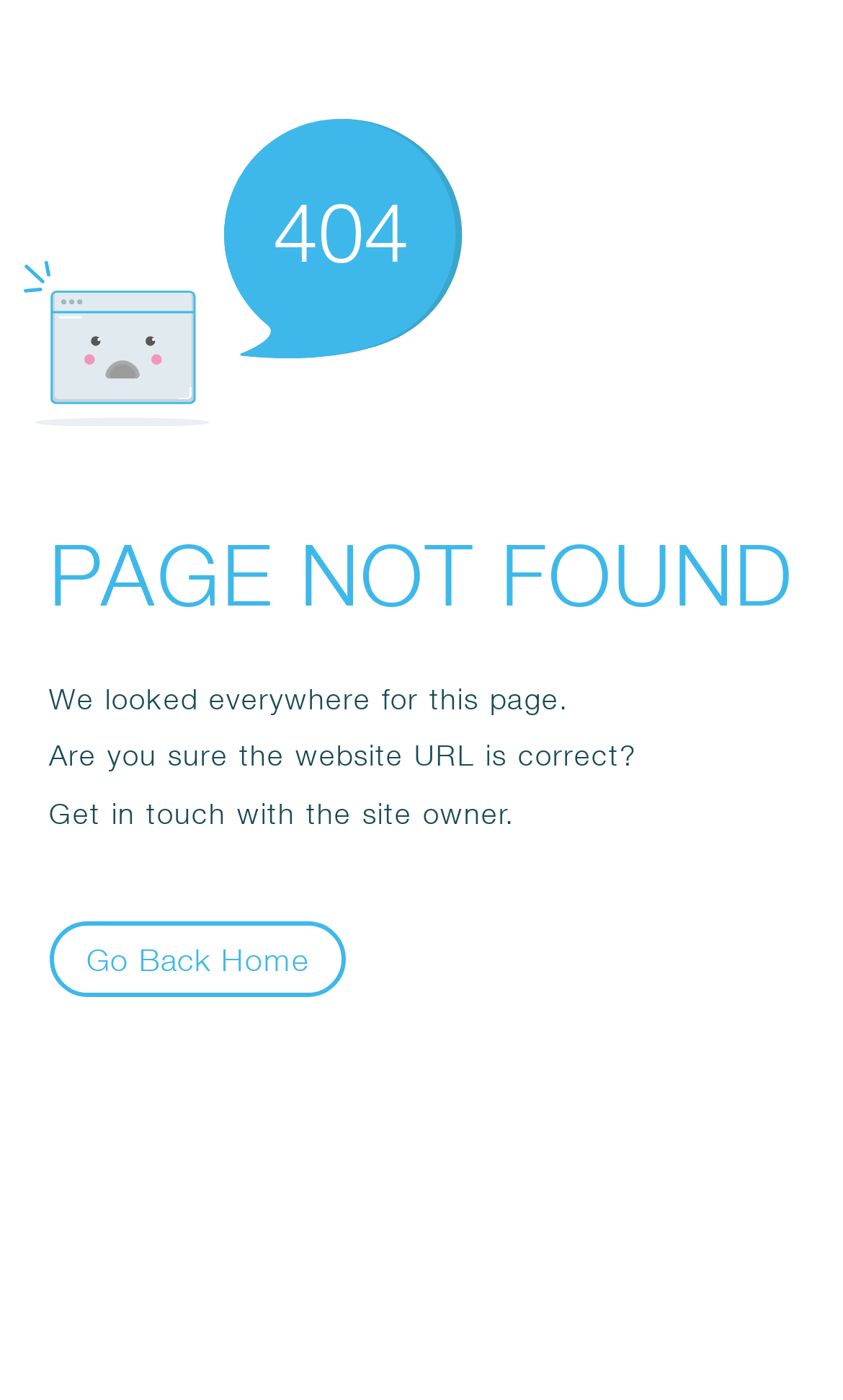What is the error code displayed?
Could you answer the question with a detailed and thorough explanation?

I determined the answer by looking at the StaticText element with the content '404' which is a common error code indicating that the requested page was not found.